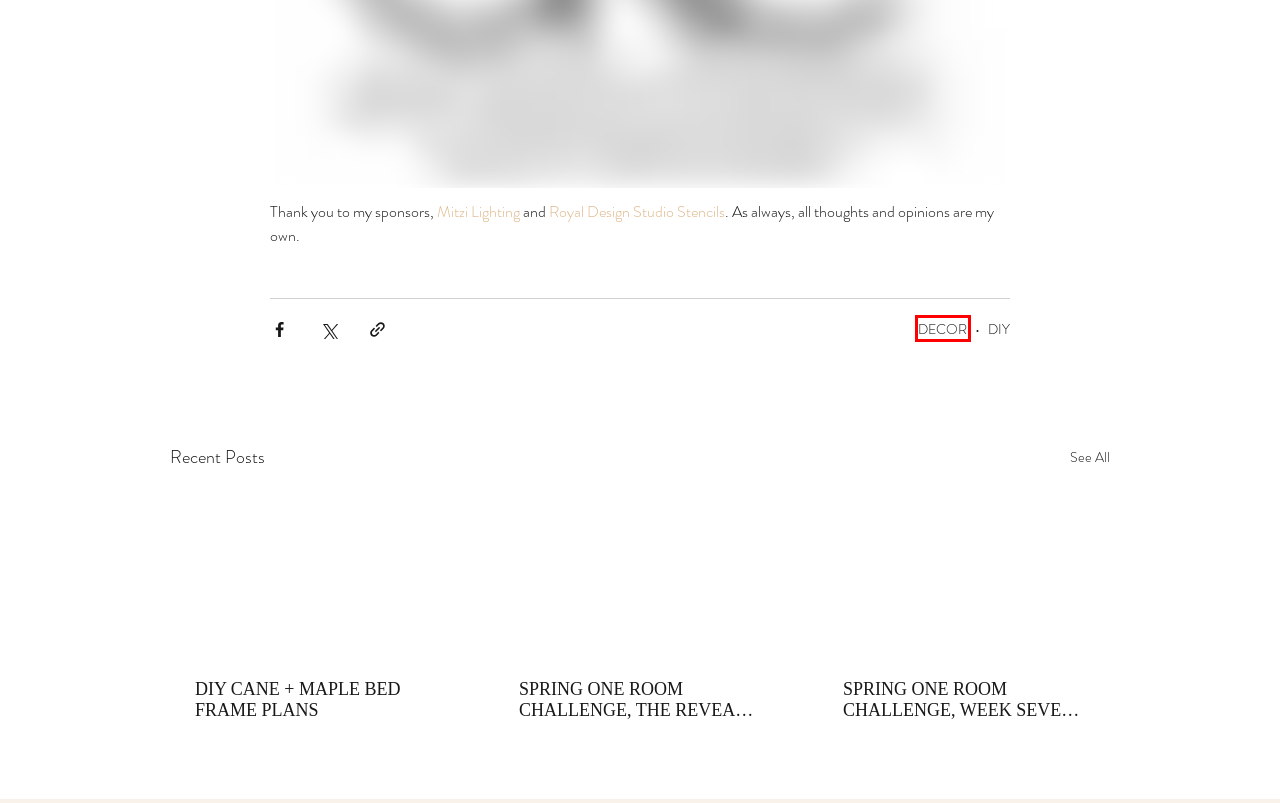Given a webpage screenshot with a red bounding box around a particular element, identify the best description of the new webpage that will appear after clicking on the element inside the red bounding box. Here are the candidates:
A. PRETTY THINGS | britdotdesign
B. Intro - Book with Brit Arnesen
C. DIY
D. Ejsmont.pl - najlepszy architekt Warszawa
E. DECOR
F. SPRING ONE ROOM CHALLENGE, THE REVEAL: DESERT DECO DEN
G. DIY CANE + MAPLE BED FRAME PLANS
H. SPRING ONE ROOM CHALLENGE, WEEK SEVEN: THE FINAL TOUCHES

E